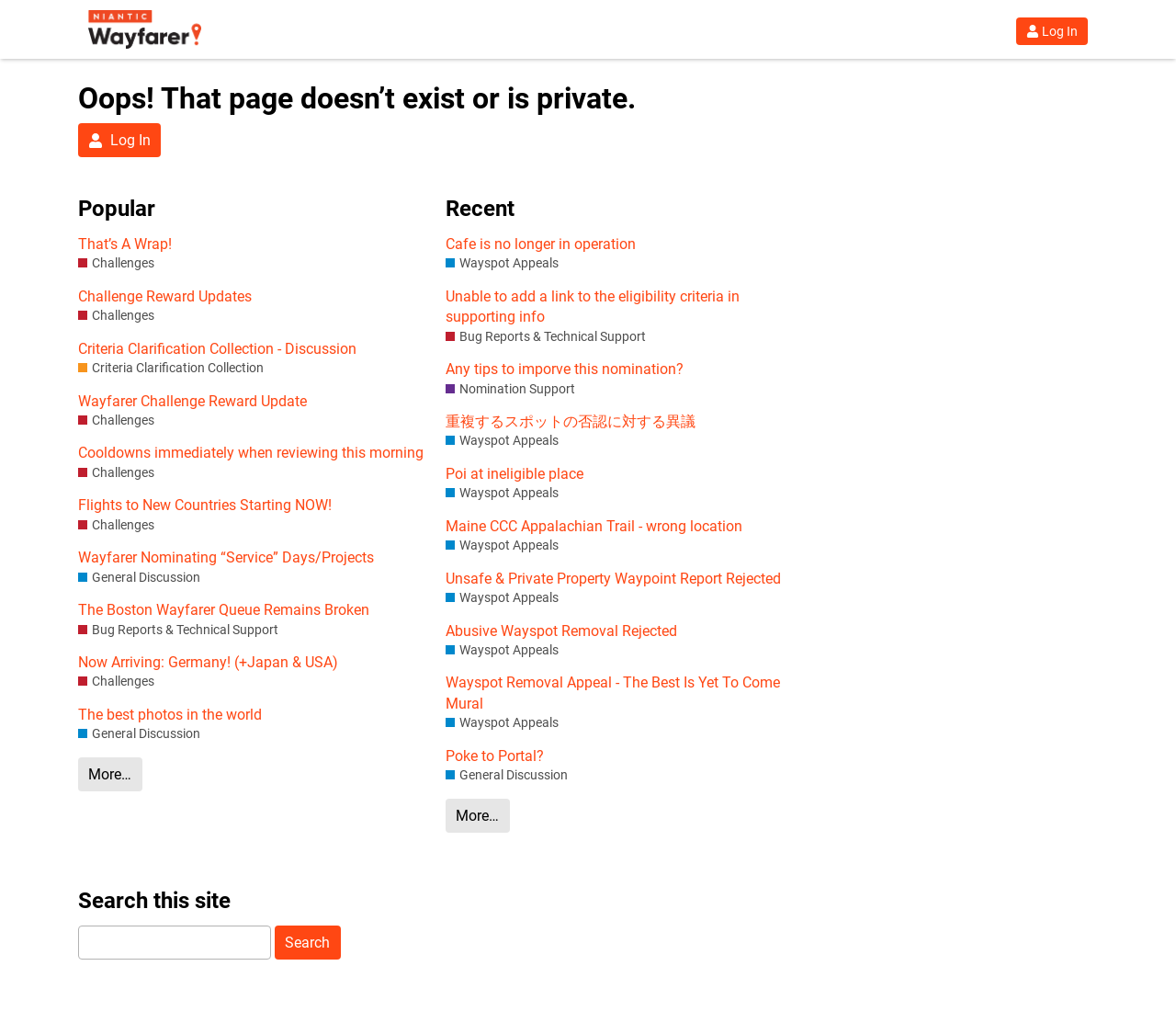Locate the bounding box coordinates of the clickable element to fulfill the following instruction: "View Challenges". Provide the coordinates as four float numbers between 0 and 1 in the format [left, top, right, bottom].

[0.066, 0.247, 0.131, 0.264]